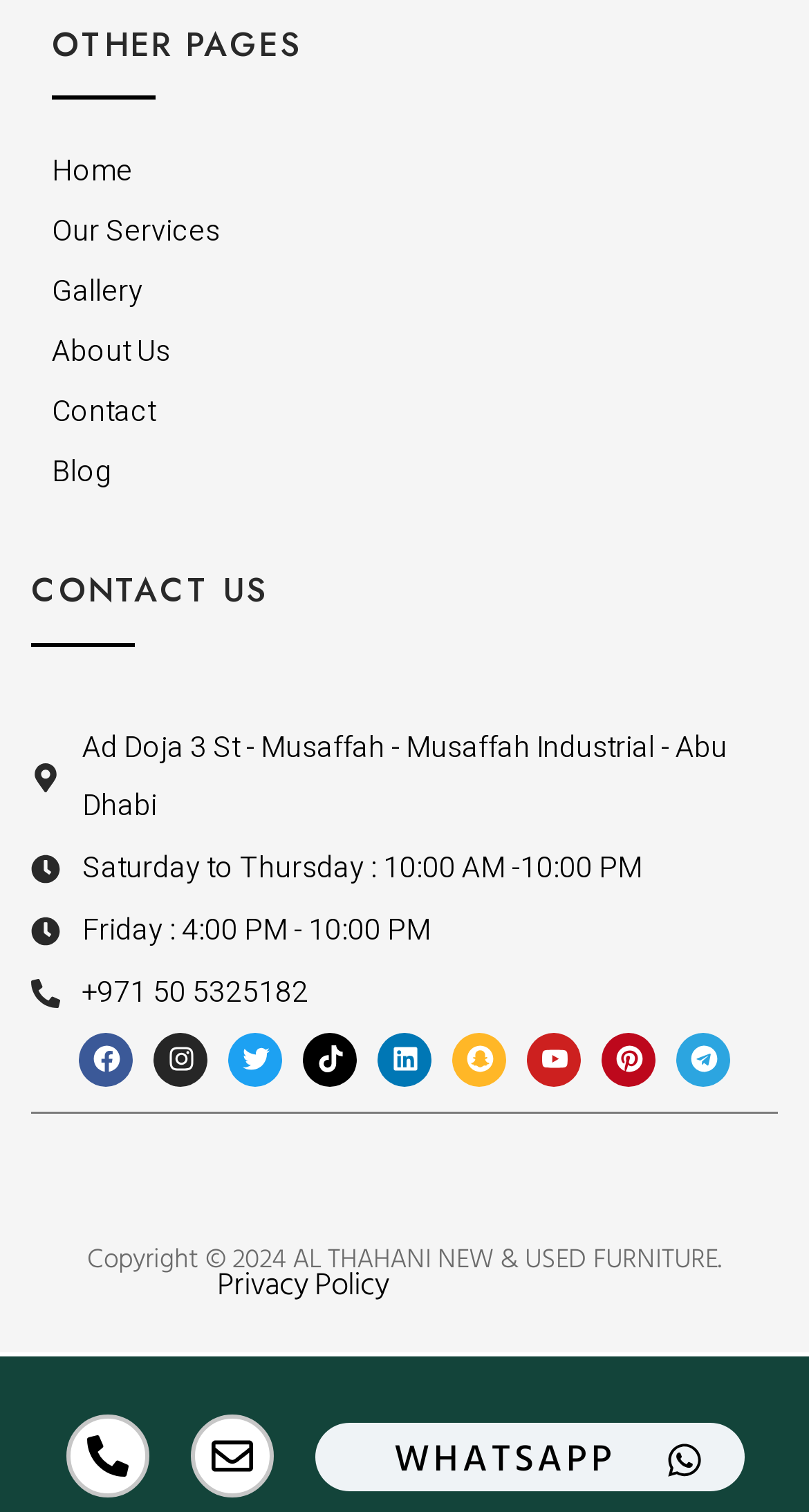What is the address provided?
Kindly offer a detailed explanation using the data available in the image.

I found the address on the webpage by looking at the 'CONTACT US' section, where it mentions 'Ad Doja 3 St - Musaffah - Musaffah Industrial - Abu Dhabi'.